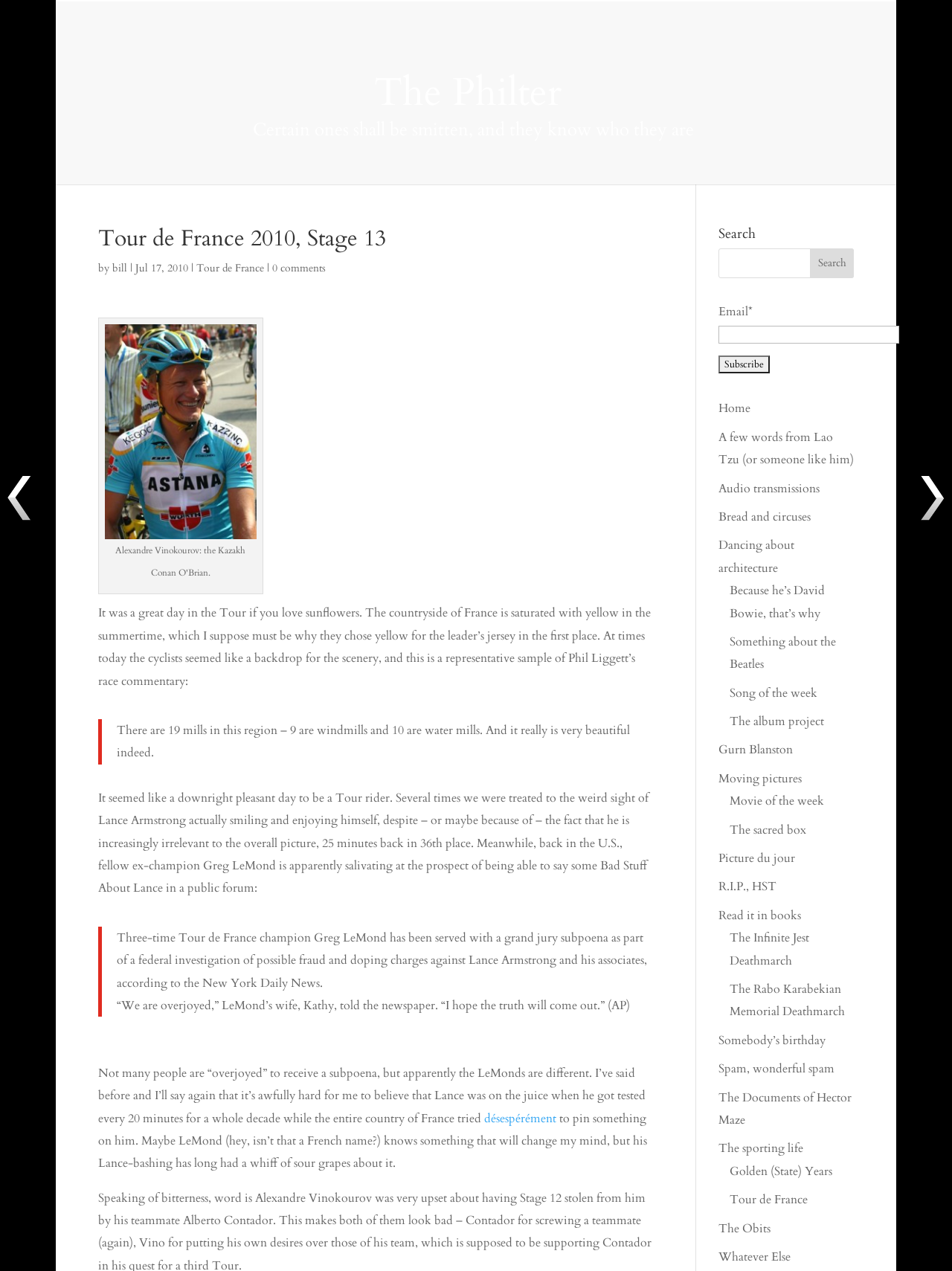Answer the question below with a single word or a brief phrase: 
What is the name of the newspaper that reported on Greg LeMond's subpoena?

New York Daily News